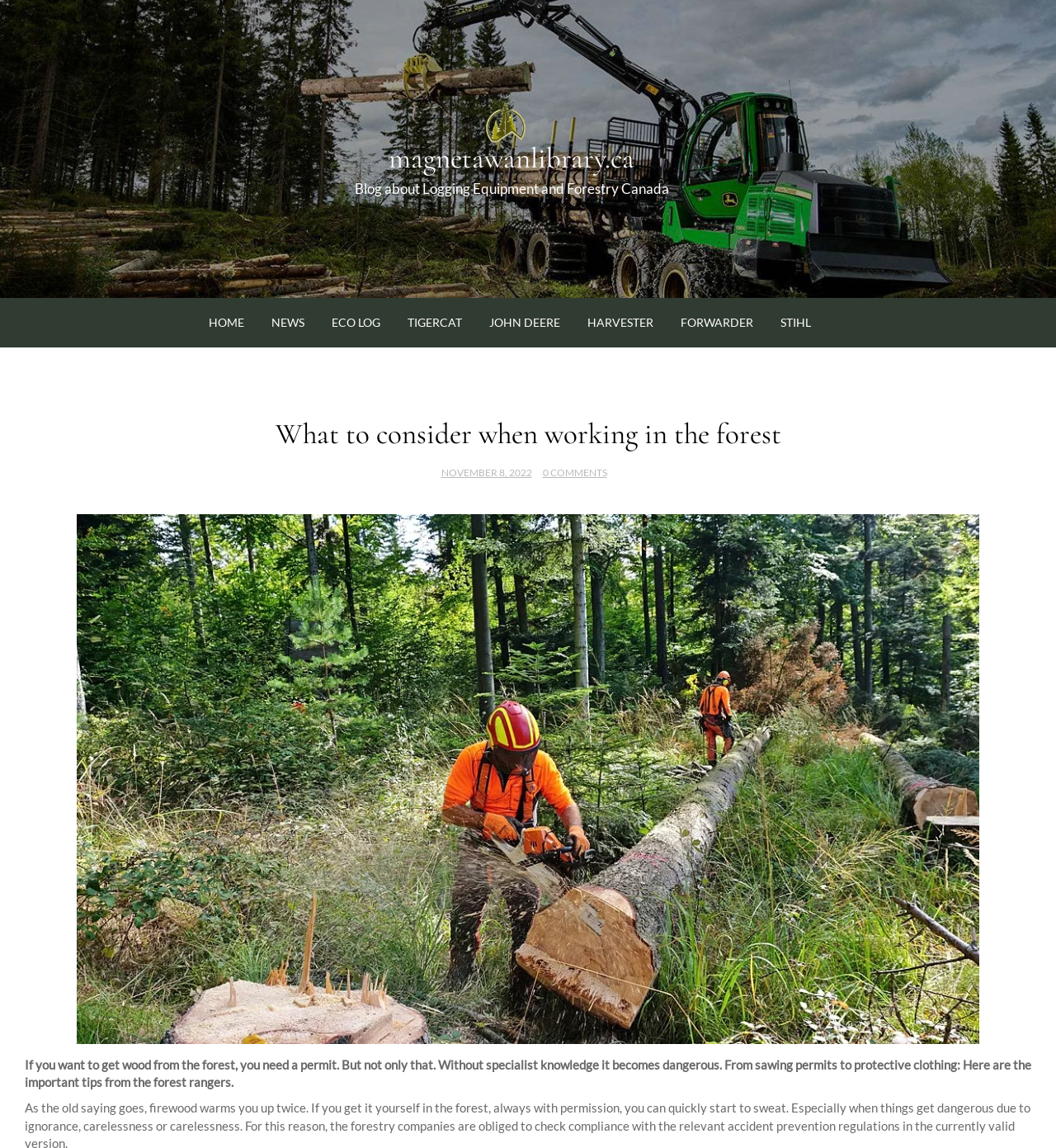Create a full and detailed caption for the entire webpage.

The webpage is about considering important factors when working in the forest, specifically related to logging equipment and forestry in Canada. 

At the top, there is a link to the website "magnetawanlibrary.ca" accompanied by an image of the same name, positioned near the center of the top section. 

Below this, there is a heading that reads "magnetawanlibrary.ca" spanning almost the entire width of the page. 

Underneath, a static text block summarizes the blog's content, stating "Blog about Logging Equipment and Forestry Canada". 

To the left, there is a navigation menu consisting of seven links: "HOME", "NEWS", "ECO LOG", "TIGERCAT", "JOHN DEERE", "HARVESTER", and "FORWARDER", followed by "STIHL" at the end. These links are aligned horizontally and positioned roughly in the middle of the page.

Further down, there is a header section containing a heading that reads "What to consider when working in the forest". Below this heading, there are two links: "NOVEMBER 8, 2022" and "0 COMMENTS". 

To the right of the header section, there is a large image related to working in the forest, taking up most of the page's width. 

At the very bottom, a static text block provides detailed information about the necessary precautions and permits required when working in the forest, including the importance of specialist knowledge and protective clothing.